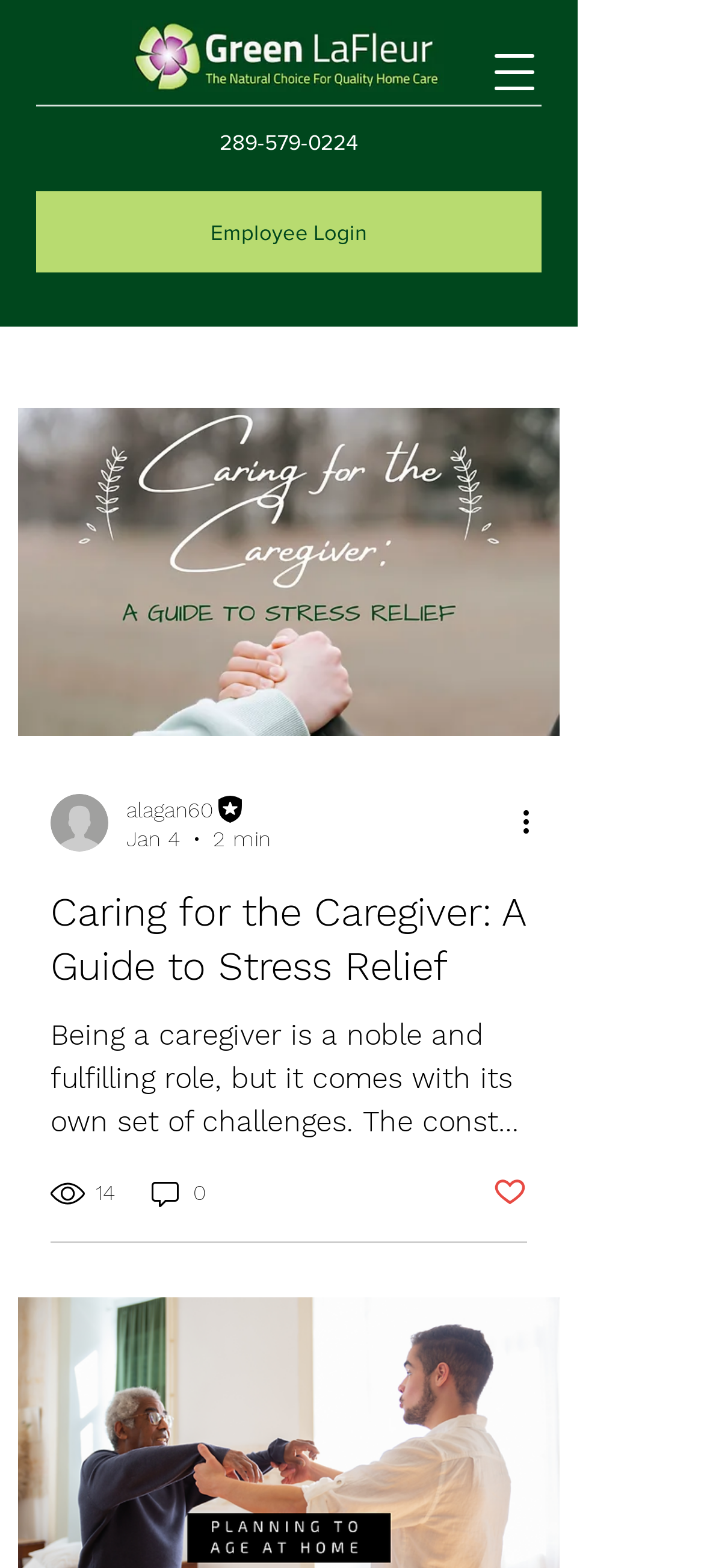Find the bounding box coordinates of the element to click in order to complete the given instruction: "go to Correctional News."

None